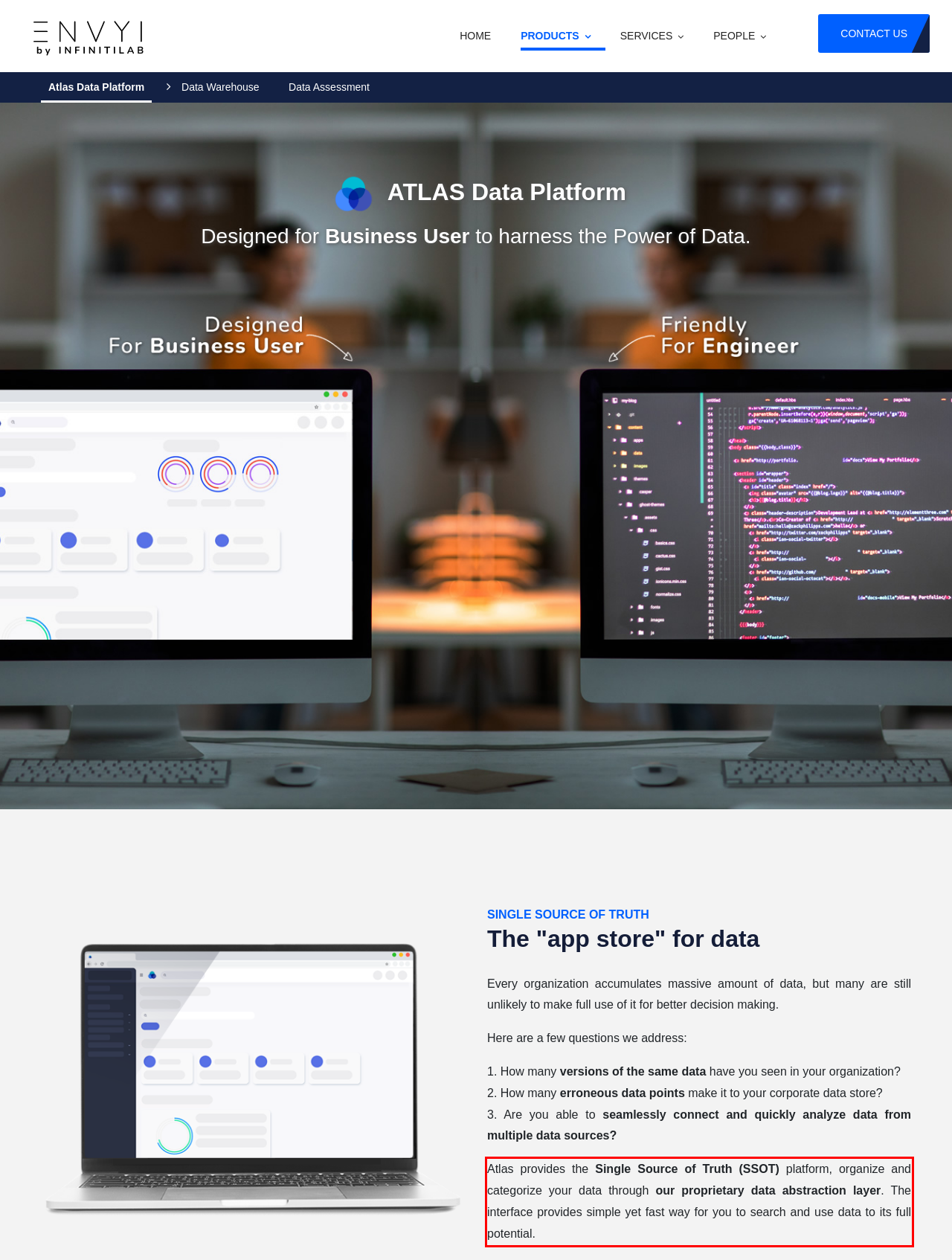Analyze the webpage screenshot and use OCR to recognize the text content in the red bounding box.

Atlas provides the Single Source of Truth (SSOT) platform, organize and categorize your data through our proprietary data abstraction layer. The interface provides simple yet fast way for you to search and use data to its full potential.